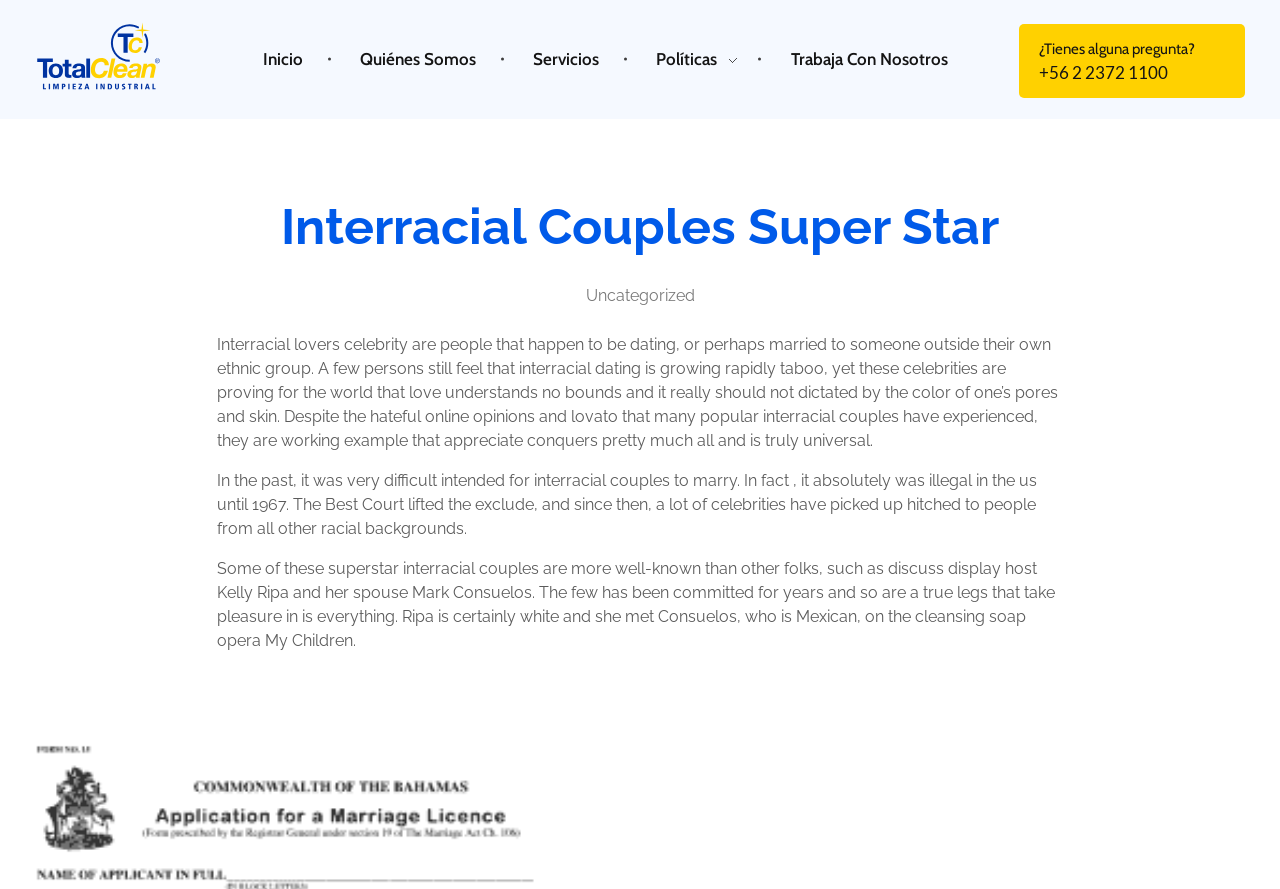Based on the element description parent_node: KARL SAMUEL SMITH, identify the bounding box of the UI element in the given webpage screenshot. The coordinates should be in the format (top-left x, top-left y, bottom-right x, bottom-right y) and must be between 0 and 1.

None